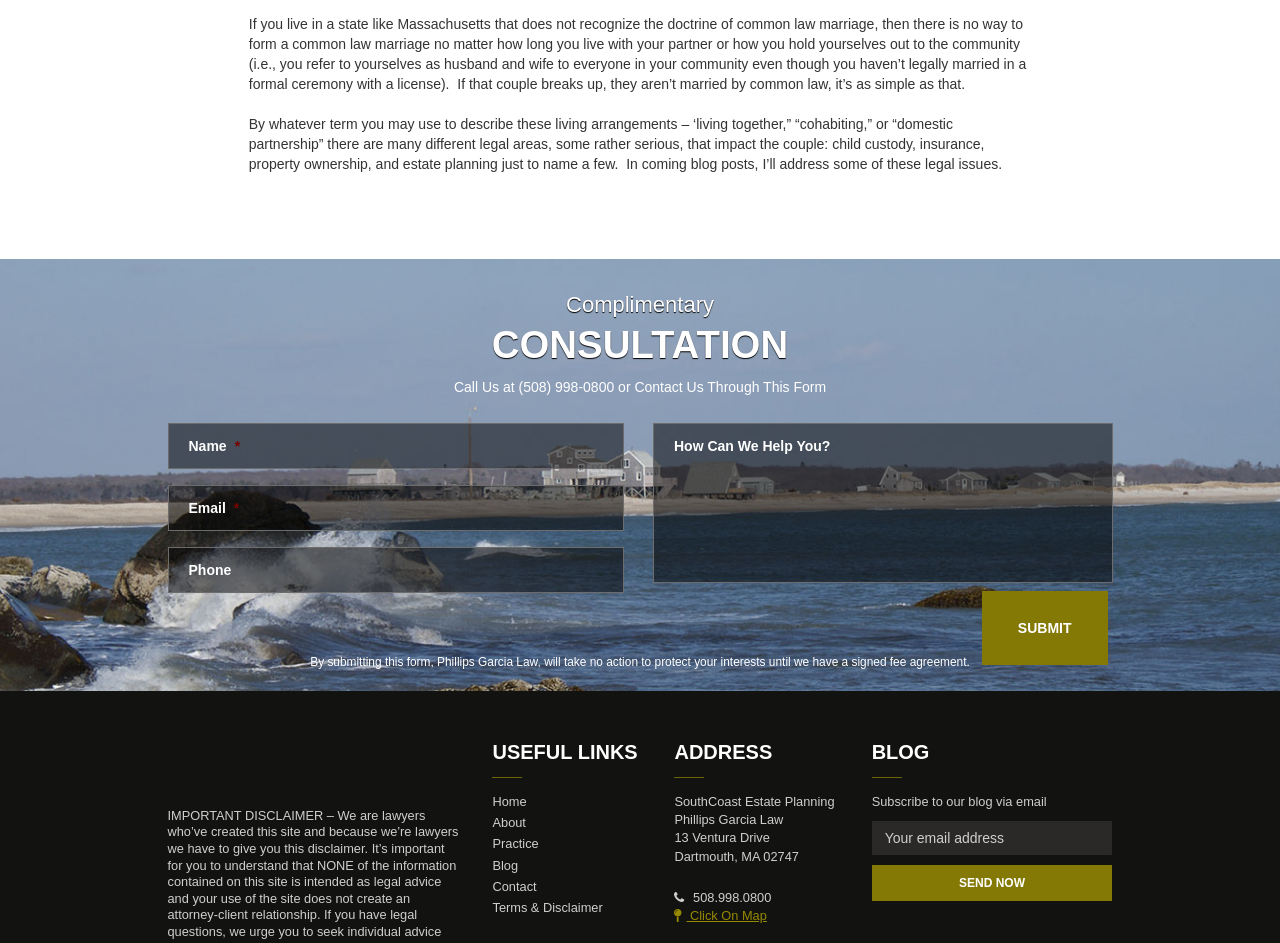Please identify the bounding box coordinates for the region that you need to click to follow this instruction: "Subscribe to the blog via email".

[0.681, 0.871, 0.869, 0.907]